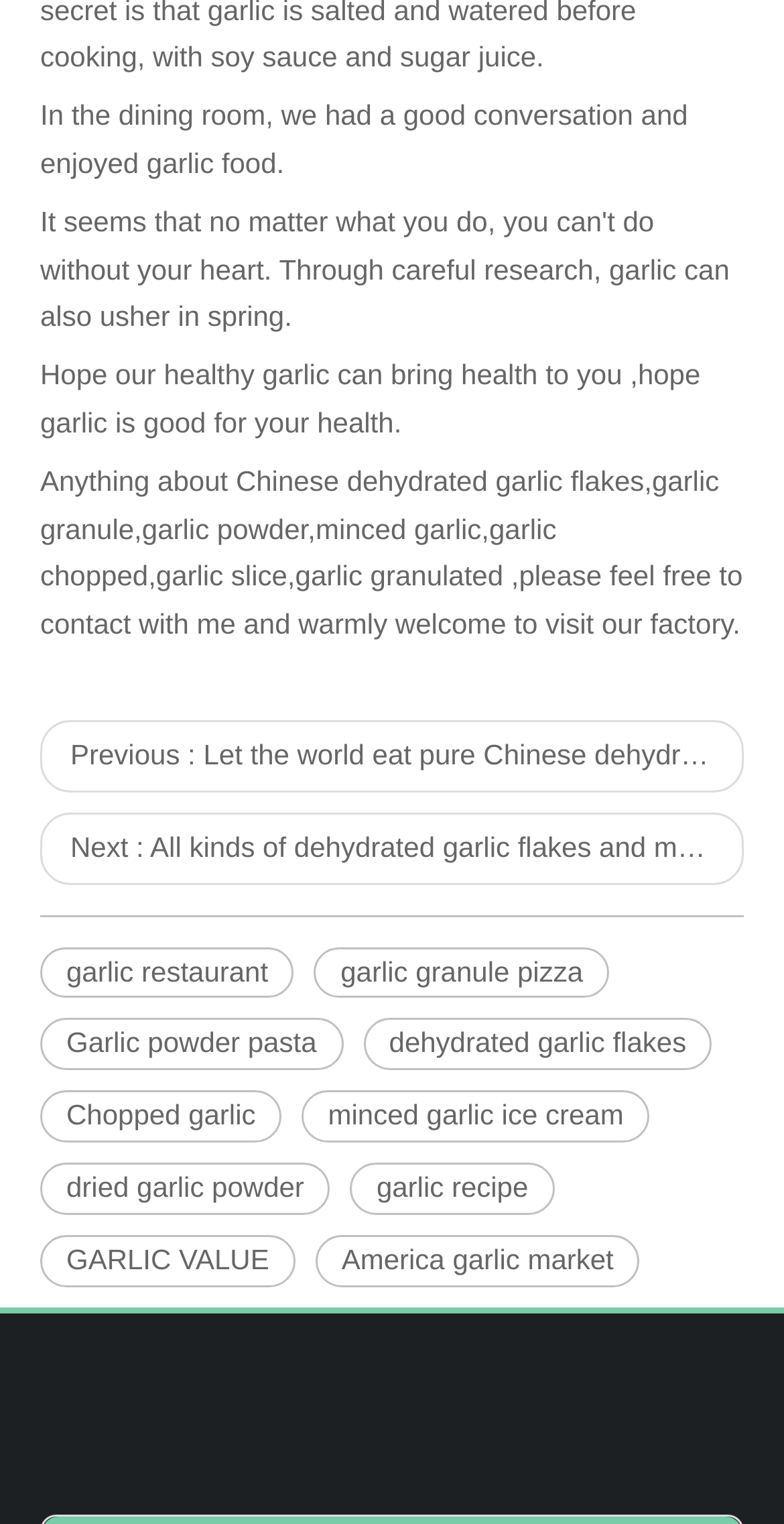Answer the question with a single word or phrase: 
What is the tone of the webpage?

welcoming